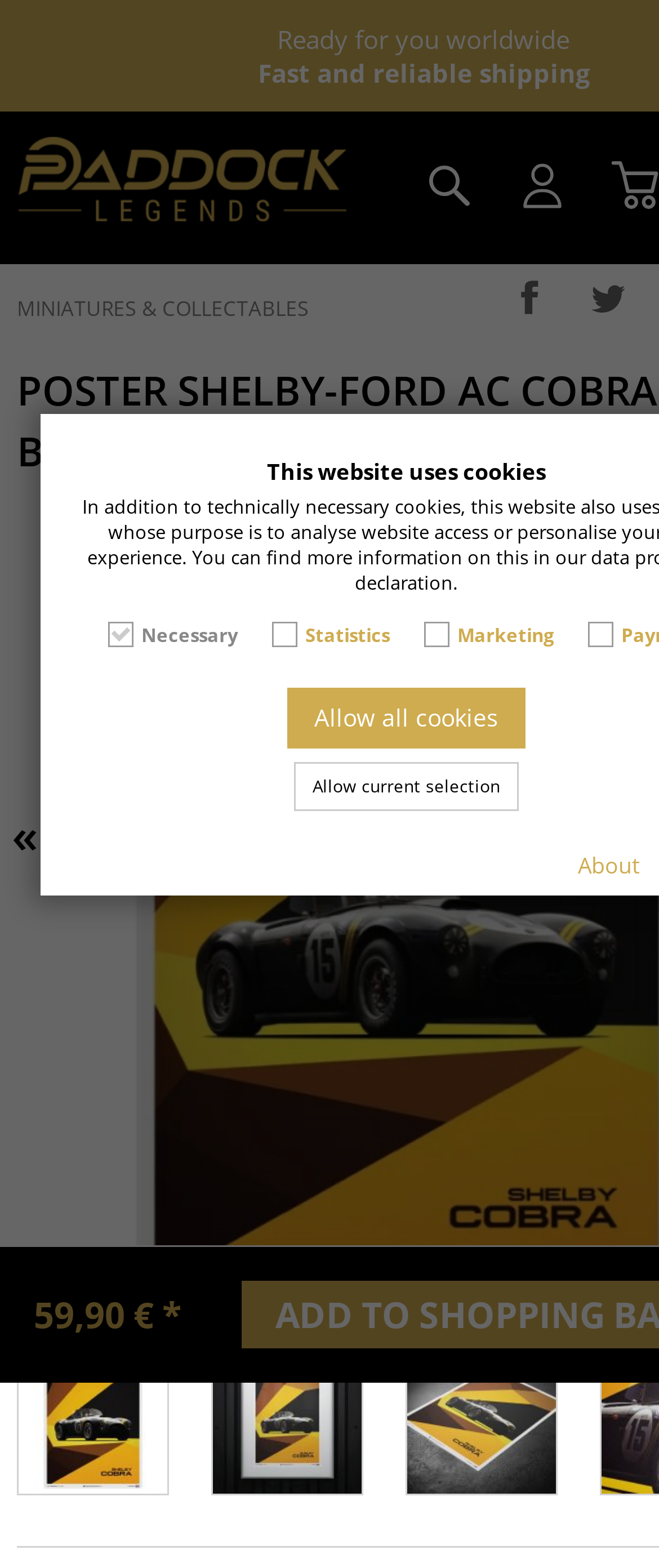Pinpoint the bounding box coordinates of the area that should be clicked to complete the following instruction: "Click on the 'Backpacks & Bags' link". The coordinates must be given as four float numbers between 0 and 1, i.e., [left, top, right, bottom].

[0.027, 0.011, 0.371, 0.048]